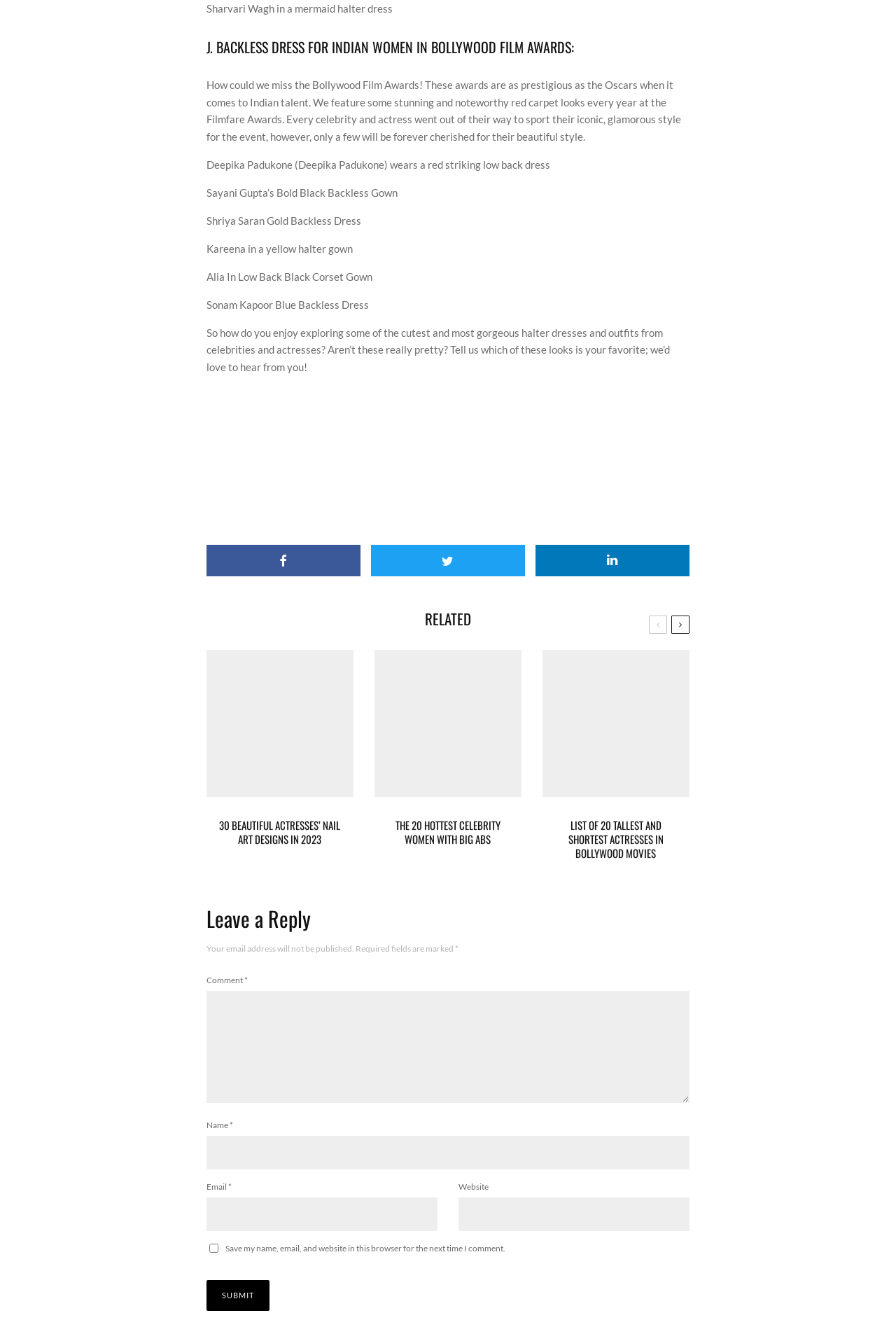Specify the bounding box coordinates of the region I need to click to perform the following instruction: "Enter a comment in the text box". The coordinates must be four float numbers in the range of 0 to 1, i.e., [left, top, right, bottom].

[0.23, 0.739, 0.77, 0.822]